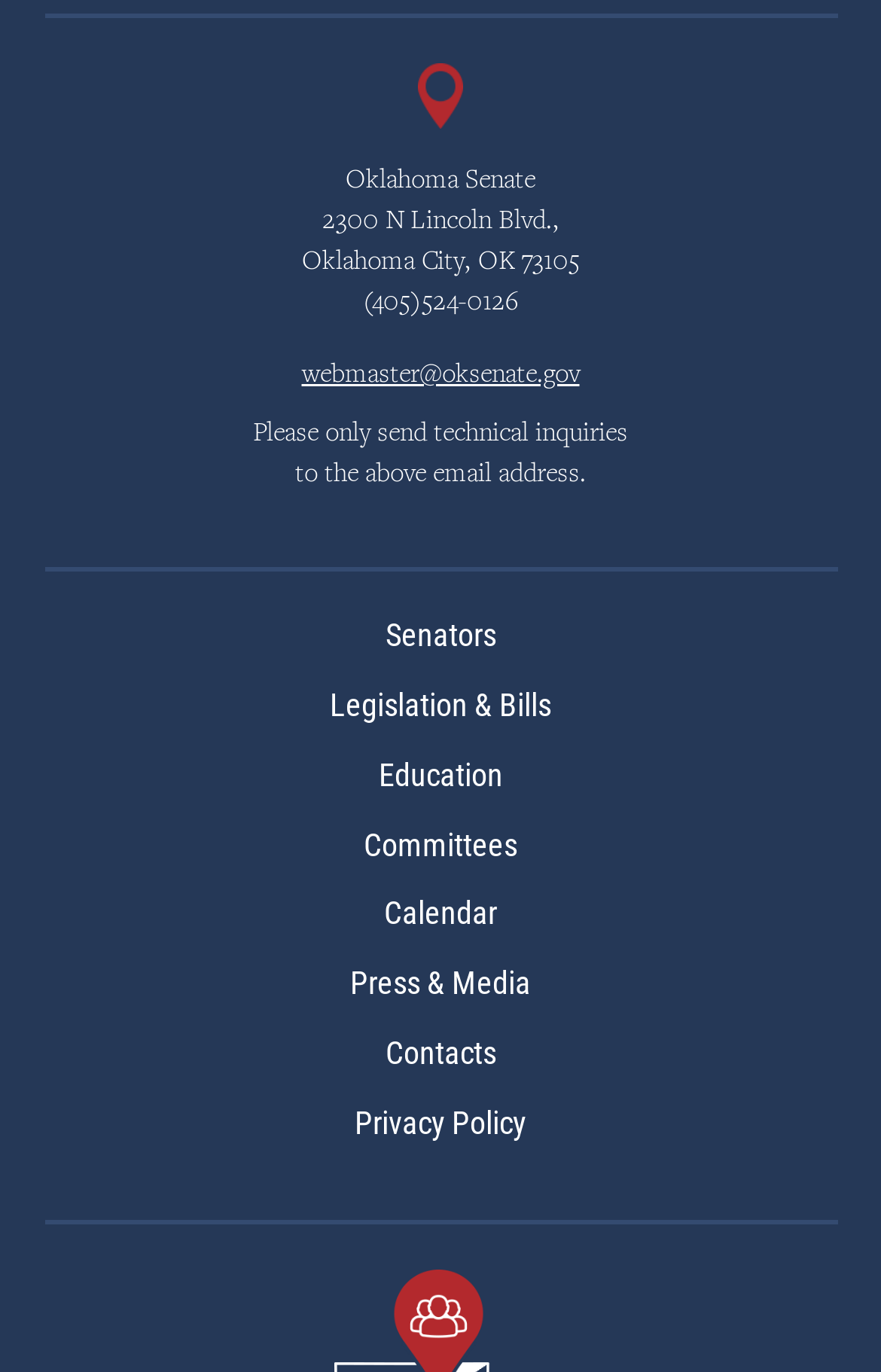Locate and provide the bounding box coordinates for the HTML element that matches this description: "Legislation & Bills".

[0.374, 0.5, 0.626, 0.527]